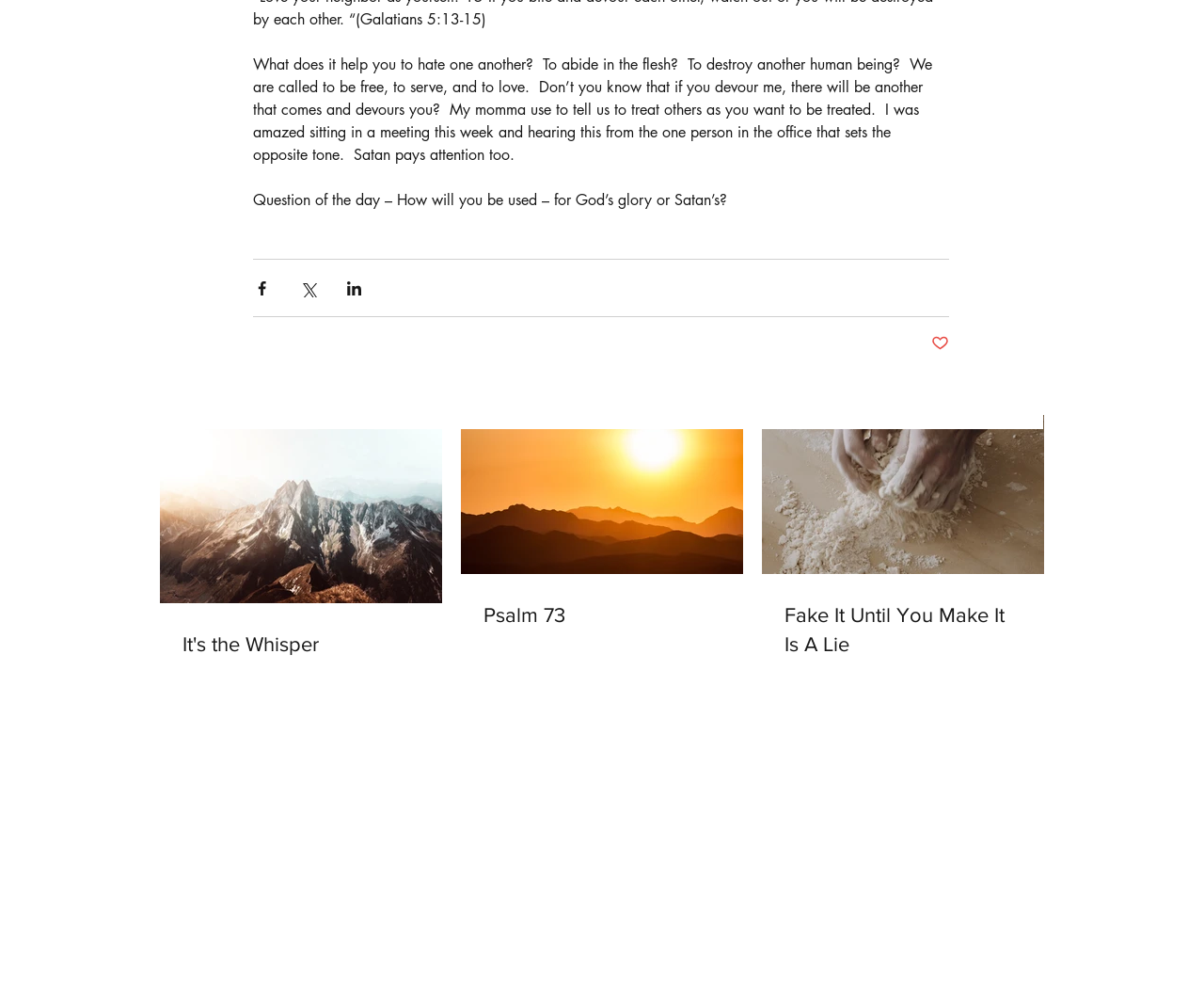Provide a brief response to the question using a single word or phrase: 
How many posts are listed?

3